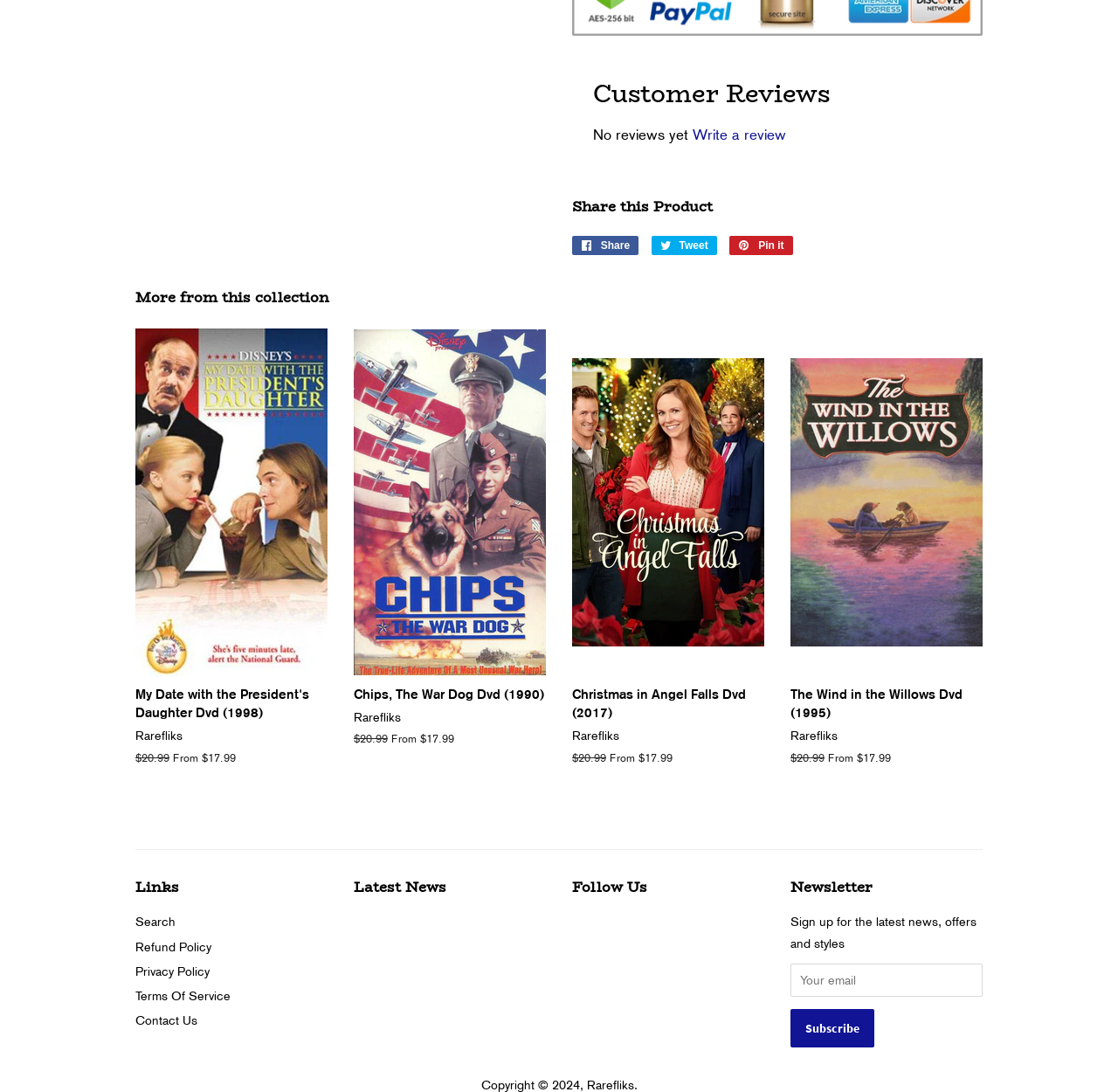Please identify the bounding box coordinates of the clickable region that I should interact with to perform the following instruction: "Search". The coordinates should be expressed as four float numbers between 0 and 1, i.e., [left, top, right, bottom].

[0.121, 0.838, 0.157, 0.851]